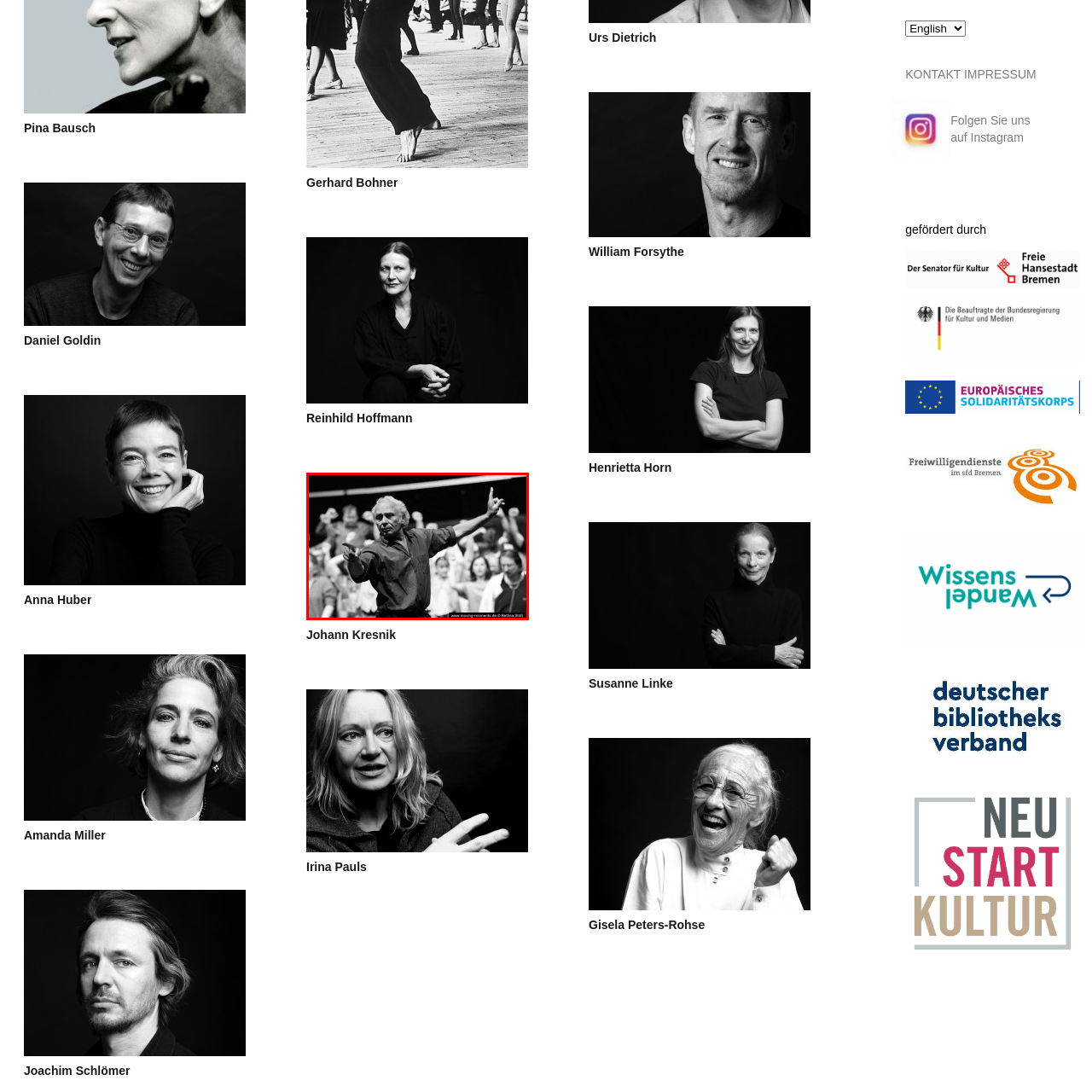View the image highlighted in red and provide one word or phrase: Who is the photographer of the image?

Bettina Stöß